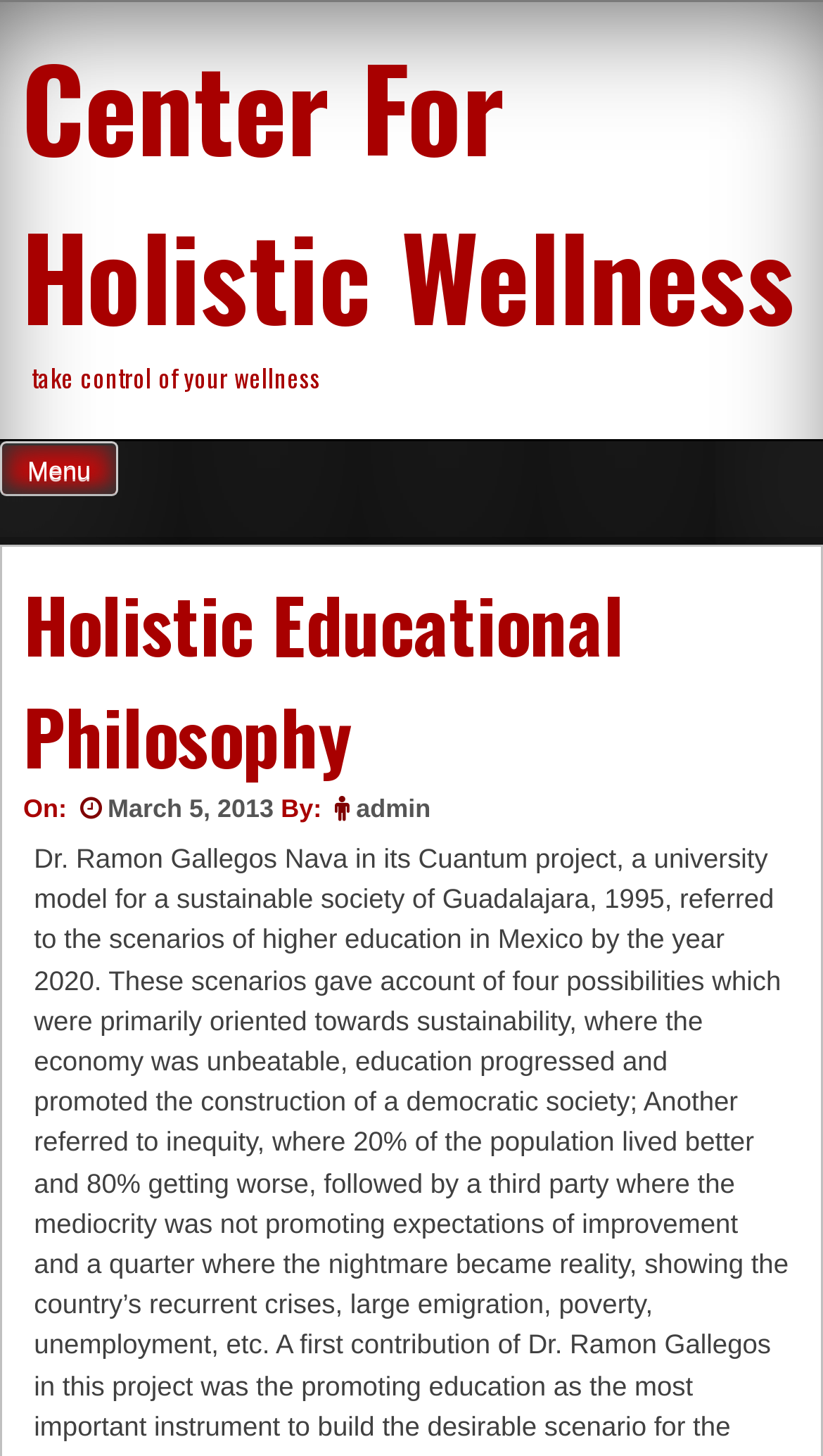Determine and generate the text content of the webpage's headline.

Holistic Educational Philosophy